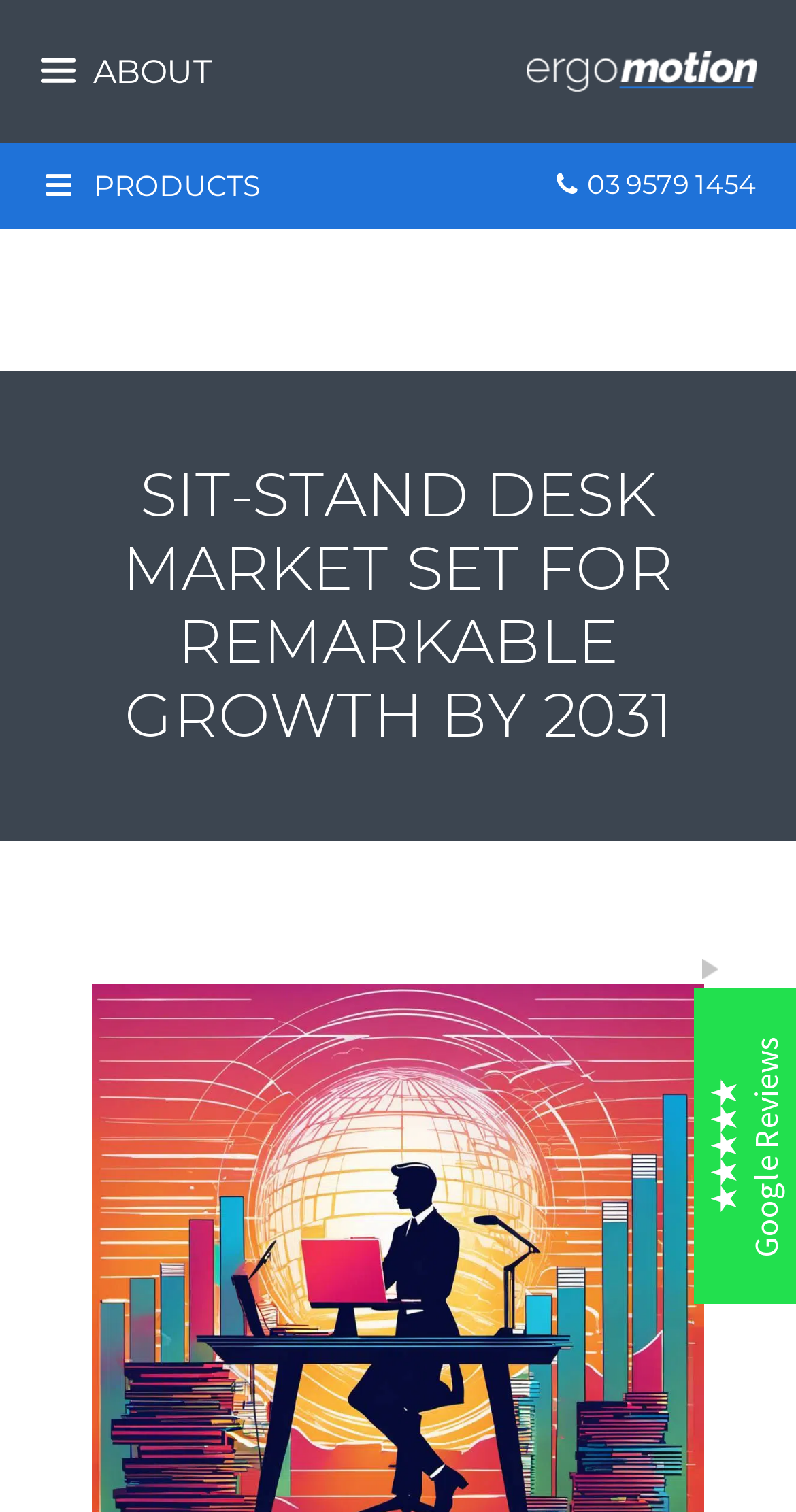Given the content of the image, can you provide a detailed answer to the question?
What is the topic of the article?

The topic of the article can be found in the heading element with the text 'SIT-STAND DESK MARKET SET FOR REMARKABLE GROWTH BY 2031' located at coordinates [0.115, 0.304, 0.885, 0.498].